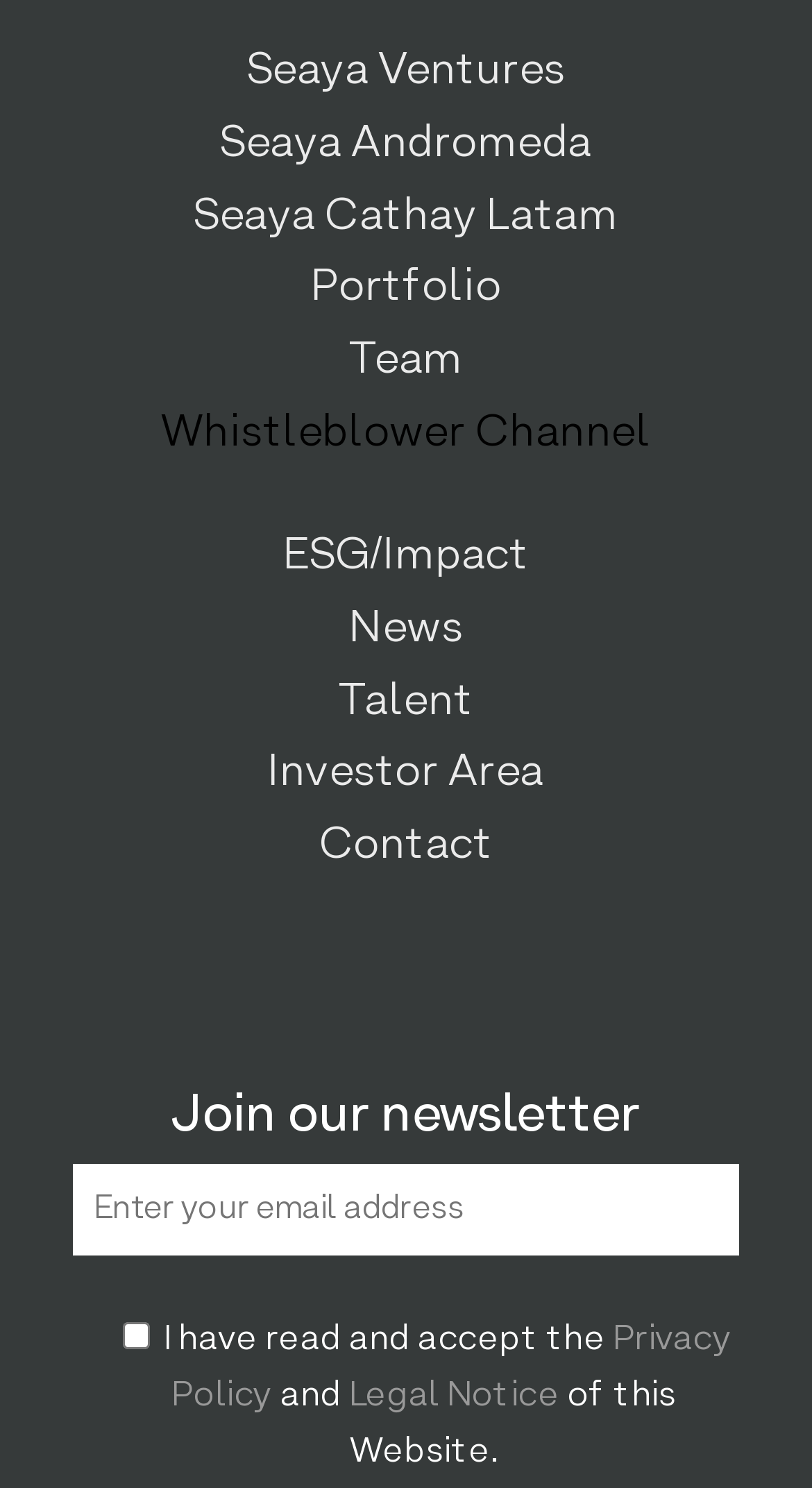What are the two documents linked at the bottom of the page?
Please answer the question as detailed as possible based on the image.

I found two links at the bottom of the page, 'Privacy Policy' and 'Legal Notice', which are likely documents related to the website's terms and conditions.